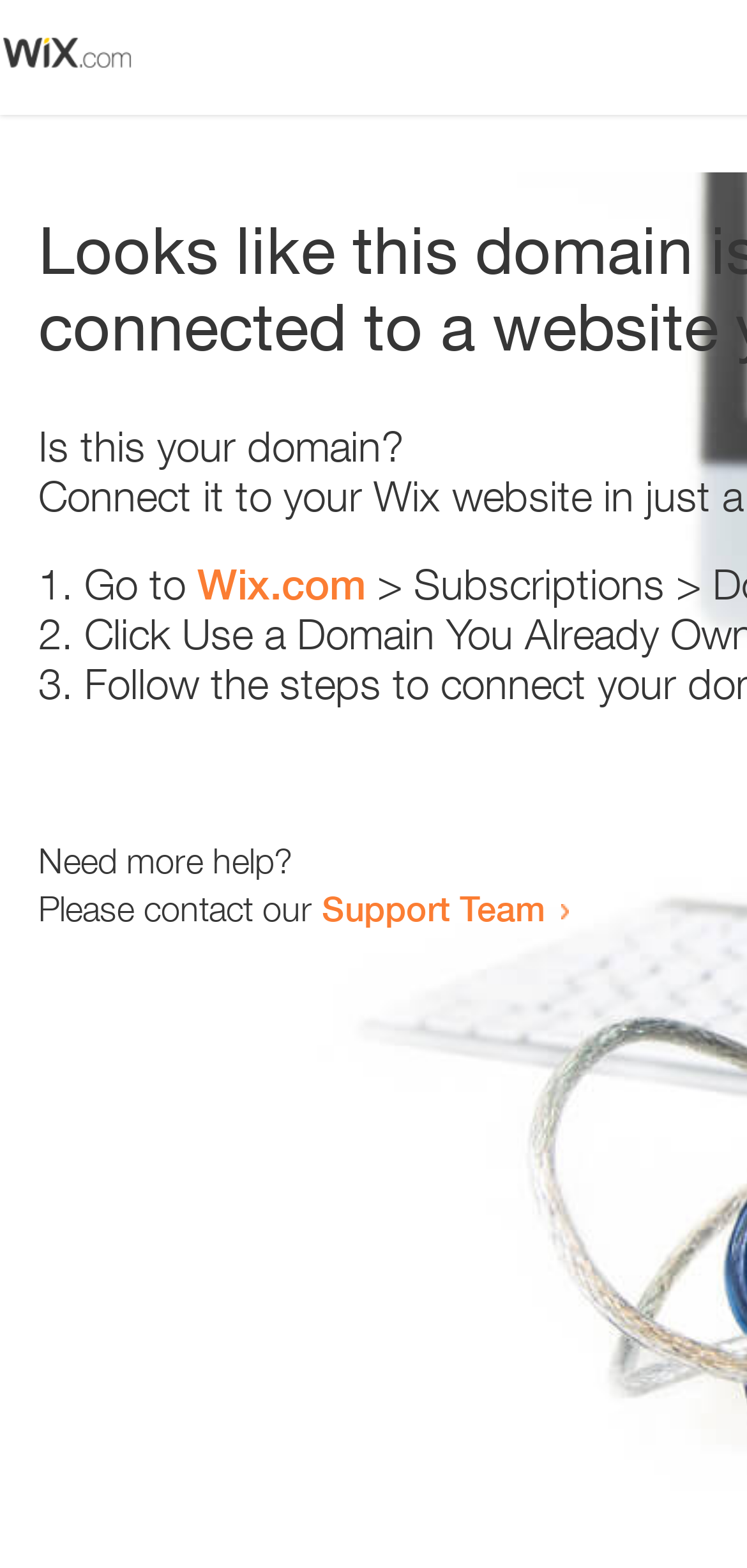Based on the element description: "Support Team", identify the bounding box coordinates for this UI element. The coordinates must be four float numbers between 0 and 1, listed as [left, top, right, bottom].

[0.431, 0.566, 0.731, 0.592]